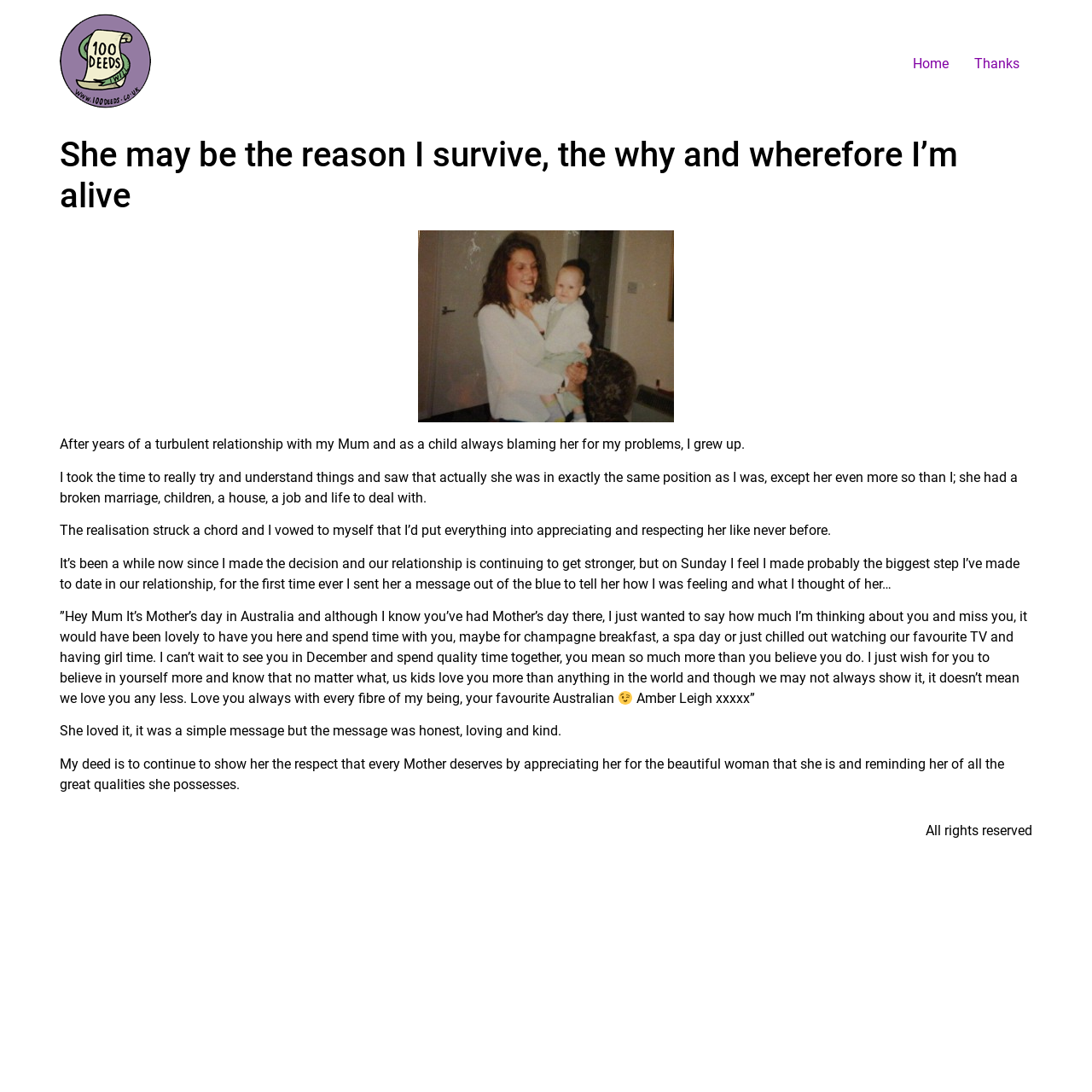What is the author's sentiment towards their mother?
Refer to the image and respond with a one-word or short-phrase answer.

Love and appreciation